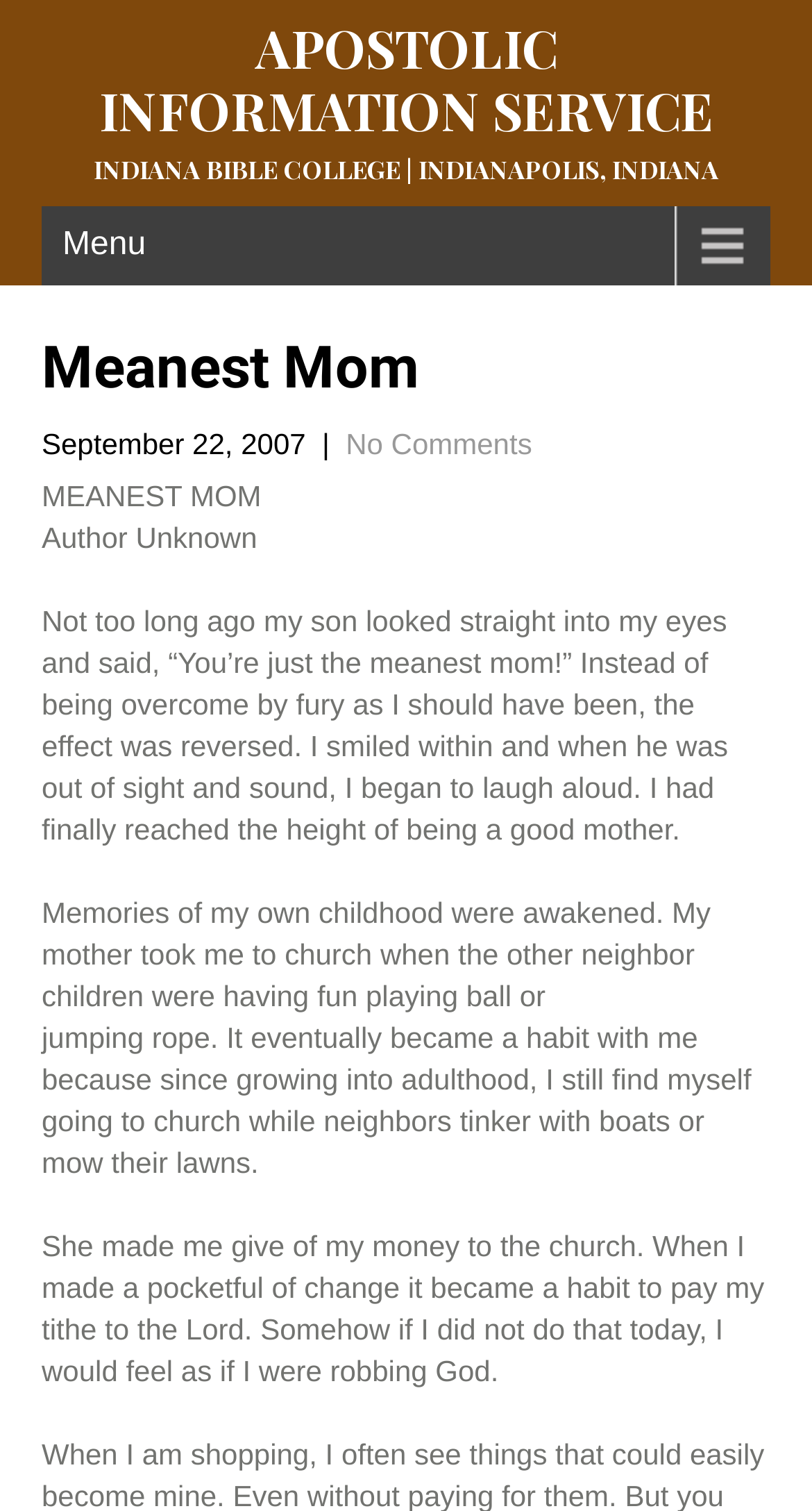Use the information in the screenshot to answer the question comprehensively: What activity did the neighbors do while the narrator went to church?

According to the webpage, the narrator's mother took them to church when the other neighbor children were having fun playing ball or jumping rope, as mentioned in the StaticText element with the text 'My mother took me to church when the other neighbor children were having fun playing ball or jumping rope.'